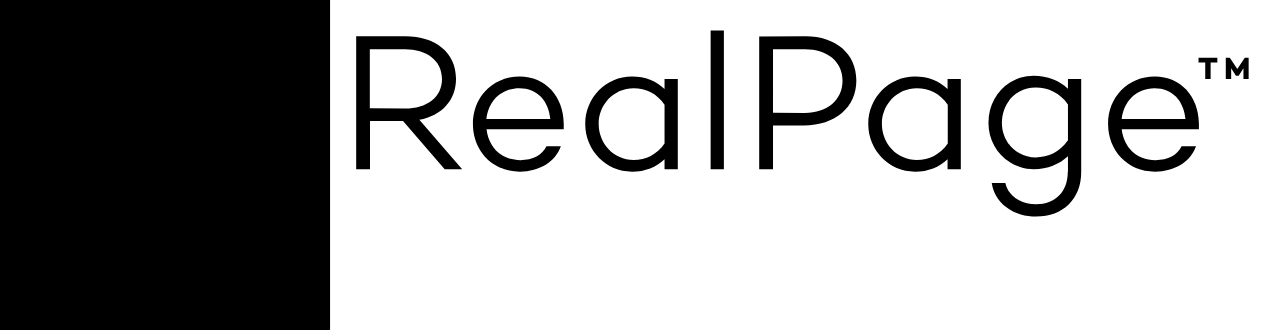Provide an in-depth description of the image you see.

The image features the logo of RealPage™, a prominent technology and software company specializing in real estate management solutions. The logo is presented in a sleek, modern font, with "Real" in bold and "Page" in a lighter weight, emphasizing the brand's focus on providing innovative solutions for property management and analytics. The visual identity is accompanied by a trademark symbol, indicating the brand's established presence and protection of its intellectual property. This image captures the essence of RealPage's commitment to enhancing operational efficiency in the real estate sector through advanced technology.